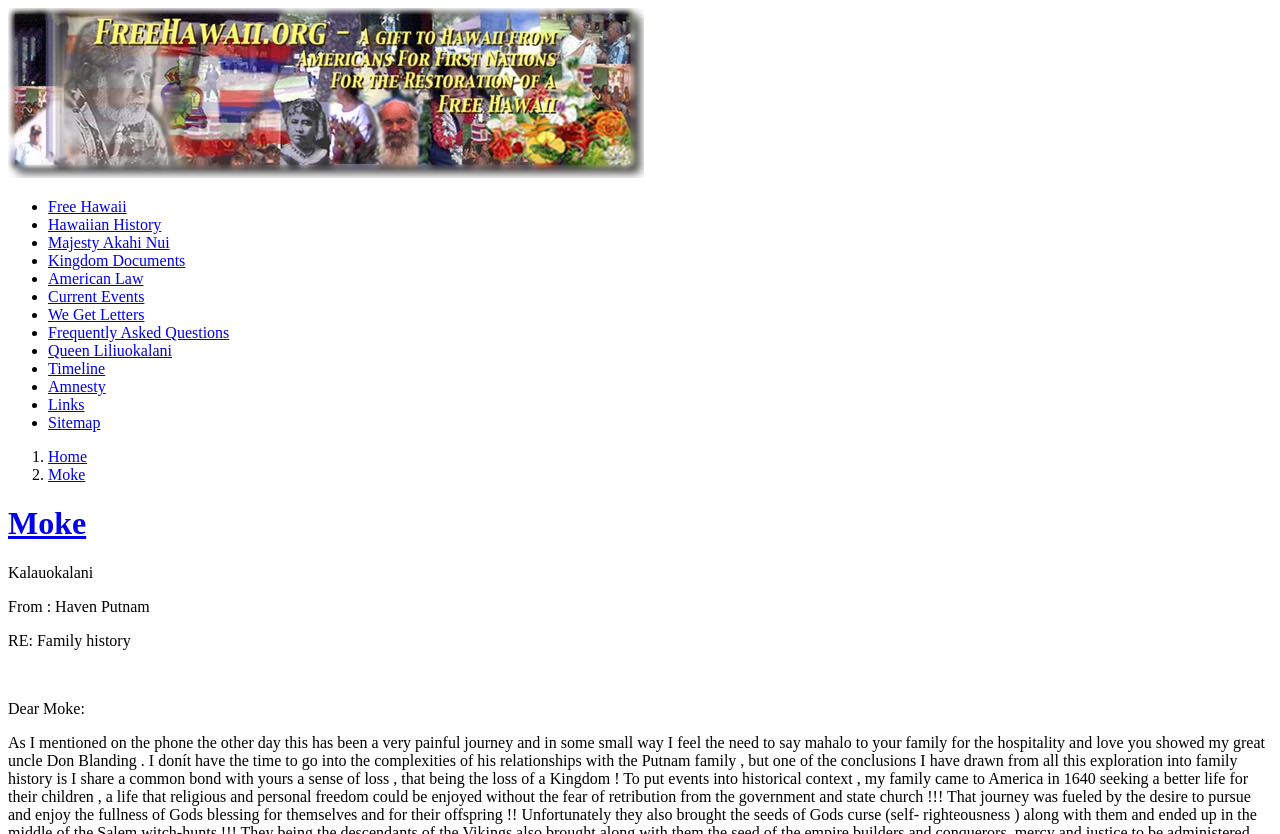How many links are in the list?
Using the visual information from the image, give a one-word or short-phrase answer.

18